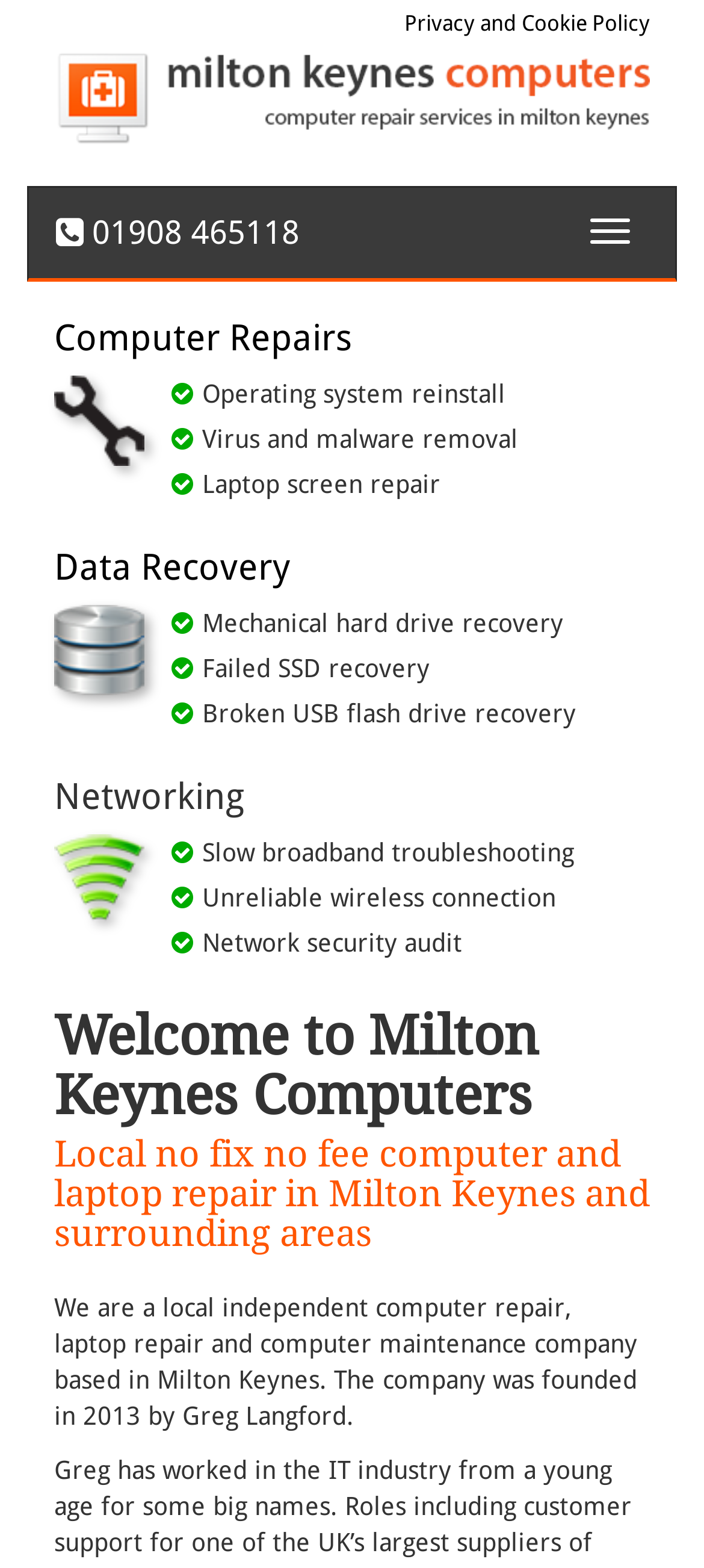Could you provide the bounding box coordinates for the portion of the screen to click to complete this instruction: "Check the company's contact number"?

[0.041, 0.12, 0.464, 0.177]